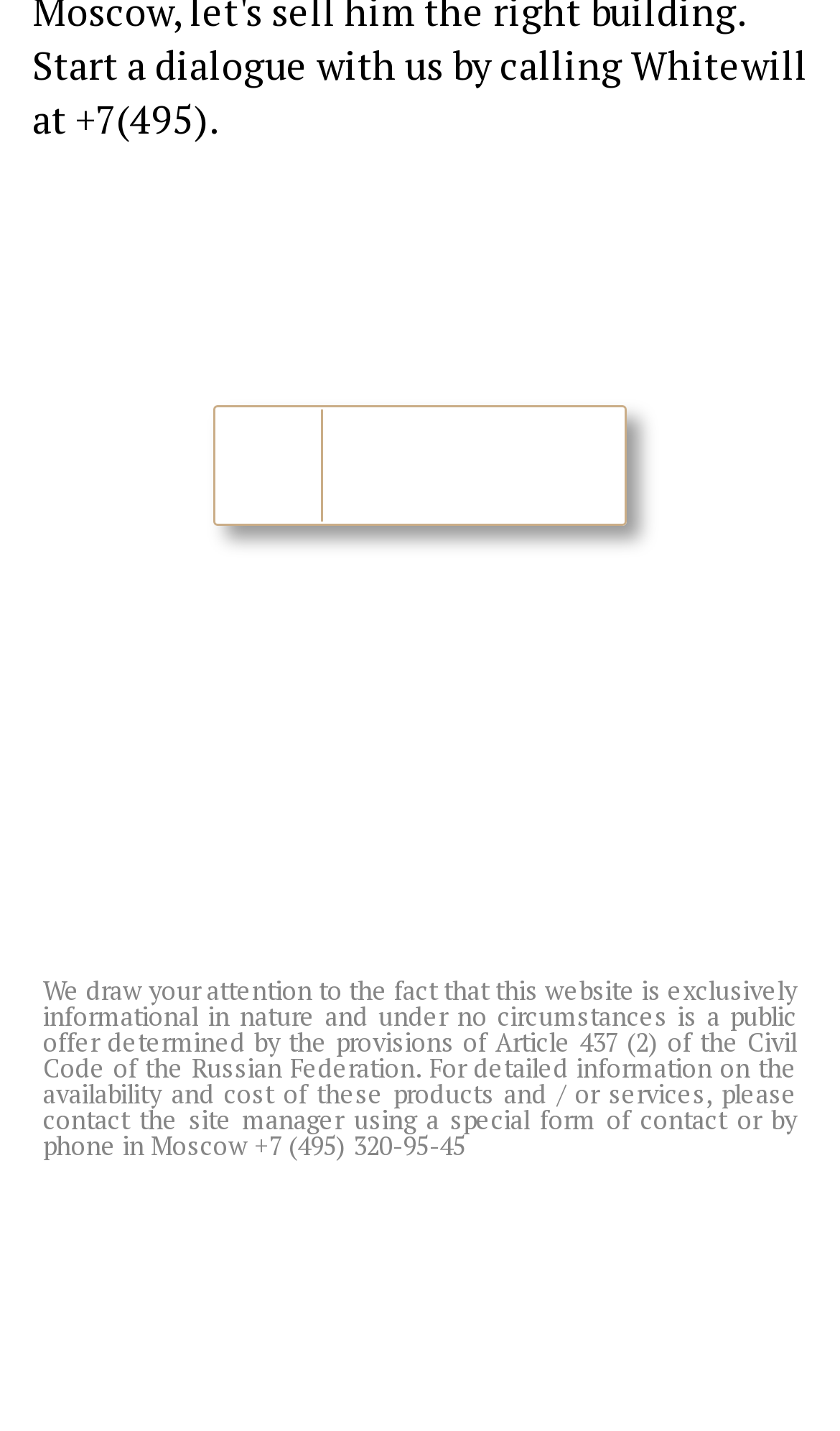Predict the bounding box coordinates of the area that should be clicked to accomplish the following instruction: "Request a call". The bounding box coordinates should consist of four float numbers between 0 and 1, i.e., [left, top, right, bottom].

[0.254, 0.283, 0.746, 0.367]